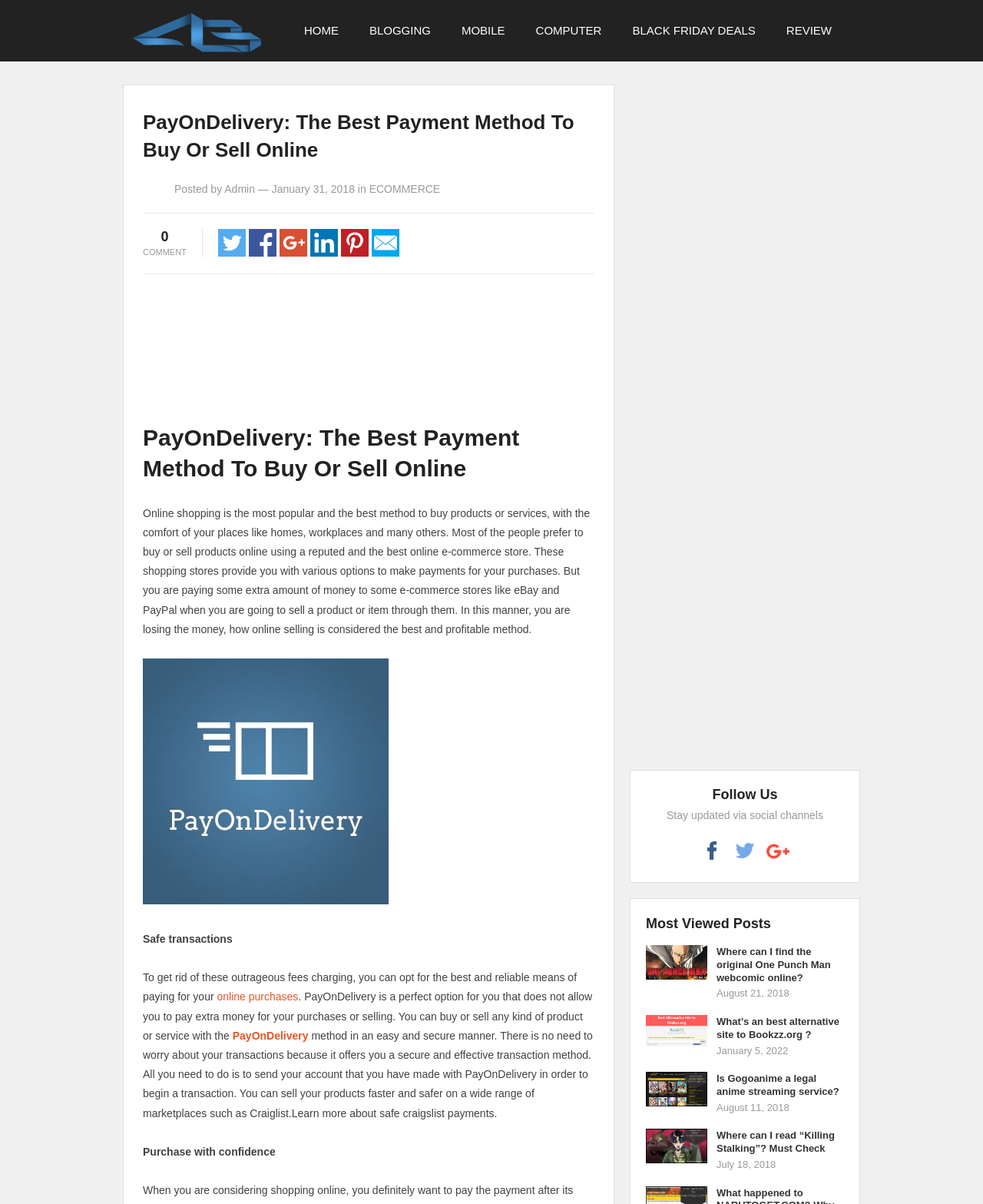What type of content is listed under 'Most Viewed Posts'?
Answer with a single word or short phrase according to what you see in the image.

Blog posts